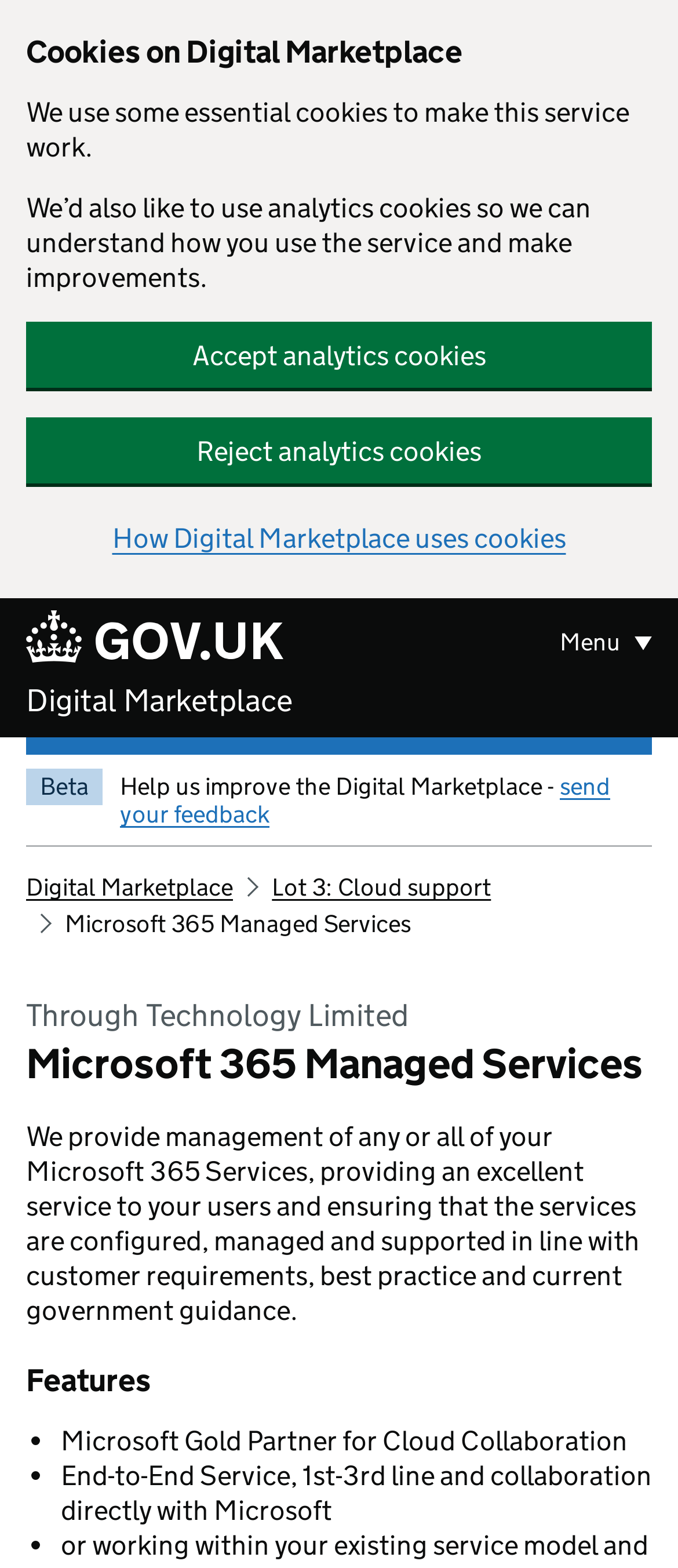Given the element description Skip to main content, predict the bounding box coordinates for the UI element in the webpage screenshot. The format should be (top-left x, top-left y, bottom-right x, bottom-right y), and the values should be between 0 and 1.

[0.0, 0.0, 0.079, 0.023]